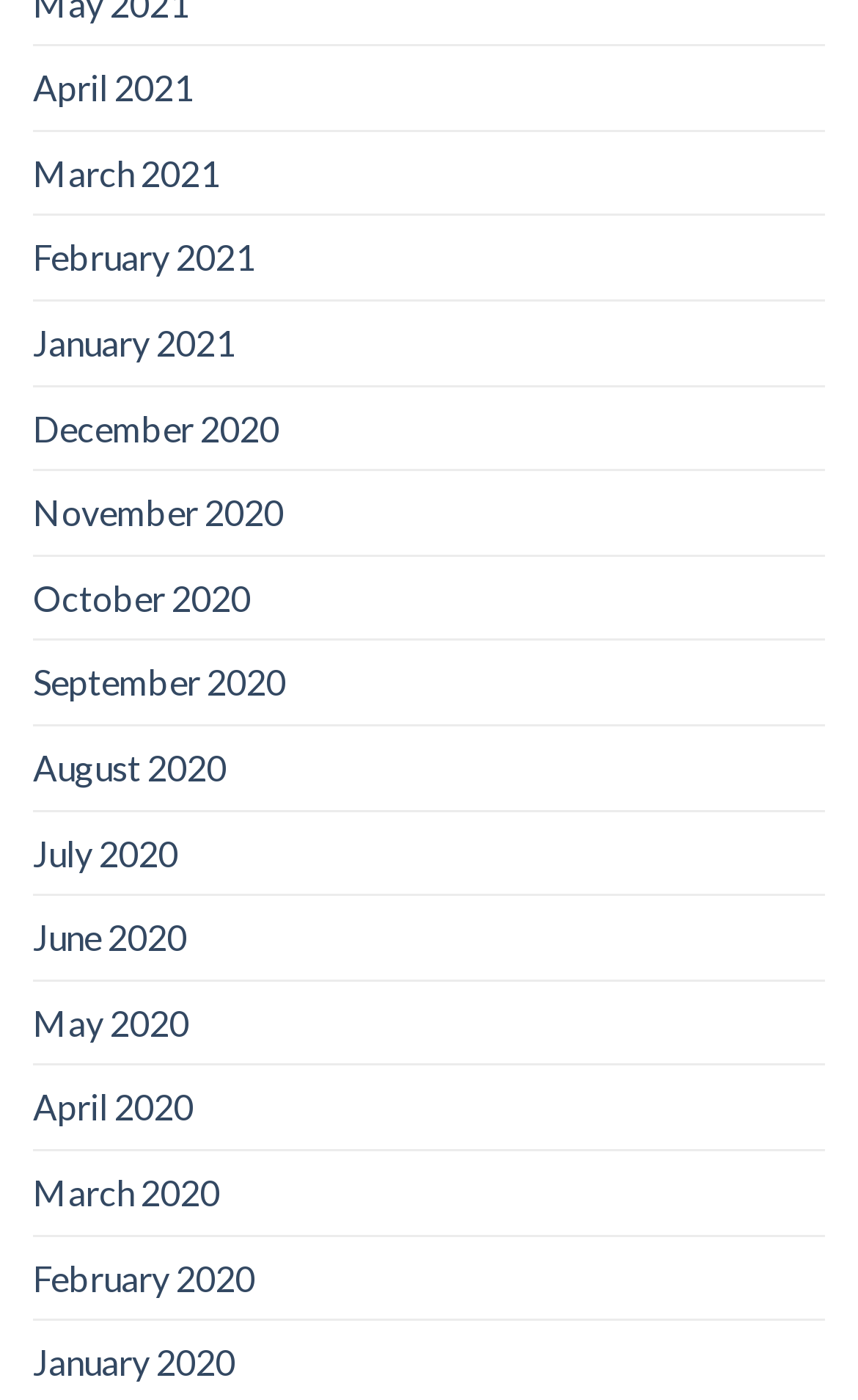Answer the question briefly using a single word or phrase: 
How many months are listed?

16